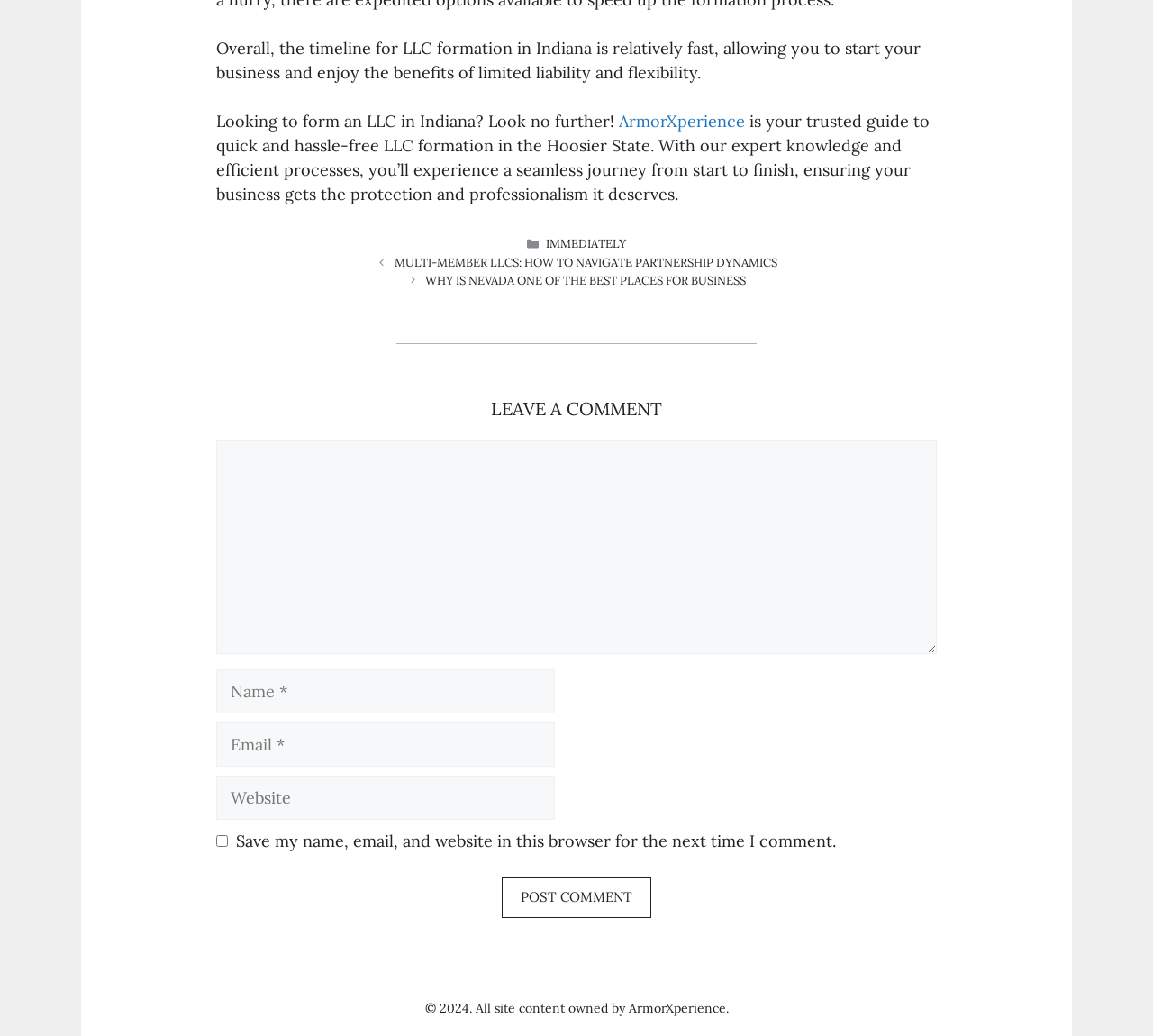Given the element description, predict the bounding box coordinates in the format (top-left x, top-left y, bottom-right x, bottom-right y), using floating point numbers between 0 and 1: name="submit" value="Post Comment"

[0.435, 0.847, 0.565, 0.886]